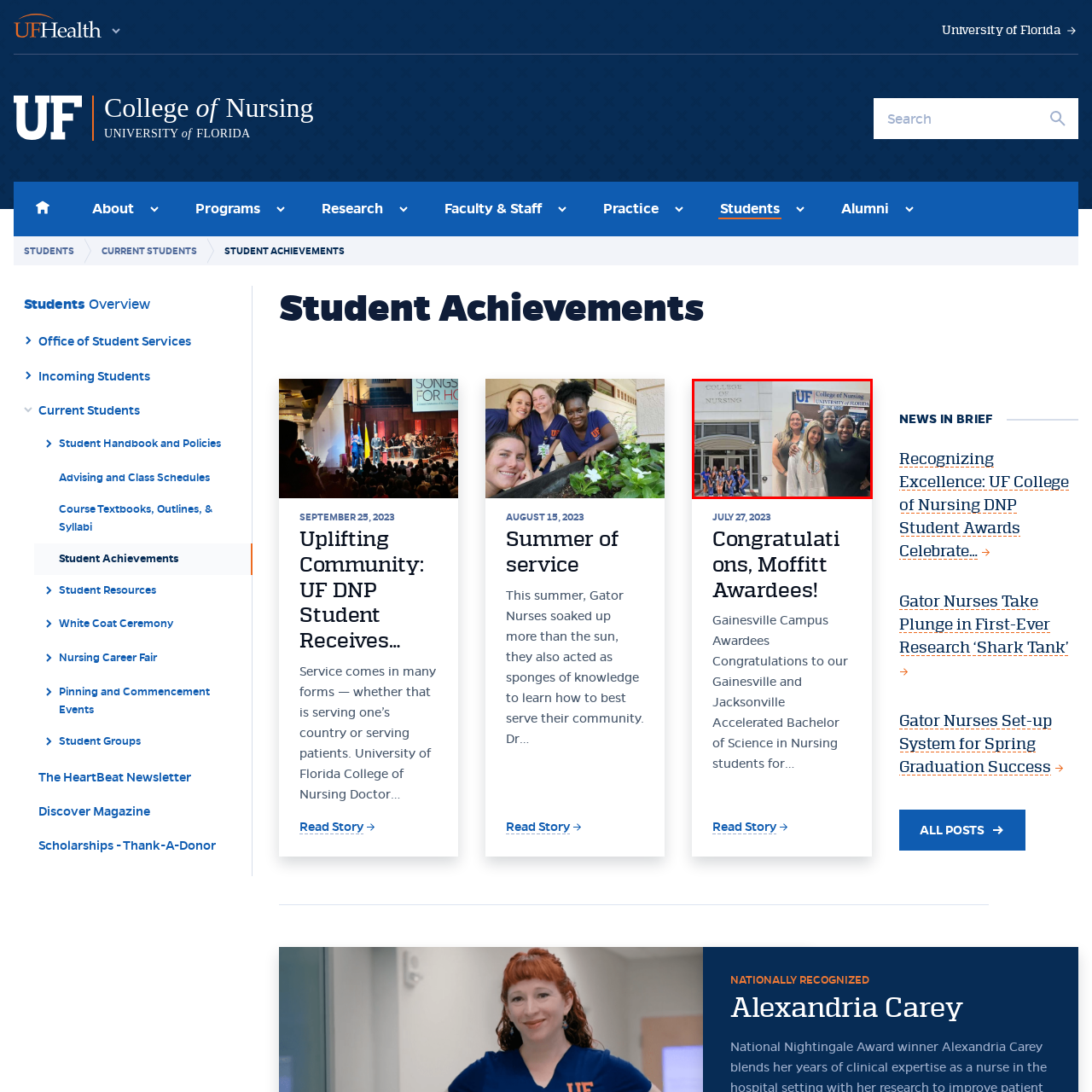Analyze the picture enclosed by the red bounding box and provide a single-word or phrase answer to this question:
What are the students wearing?

scrubs